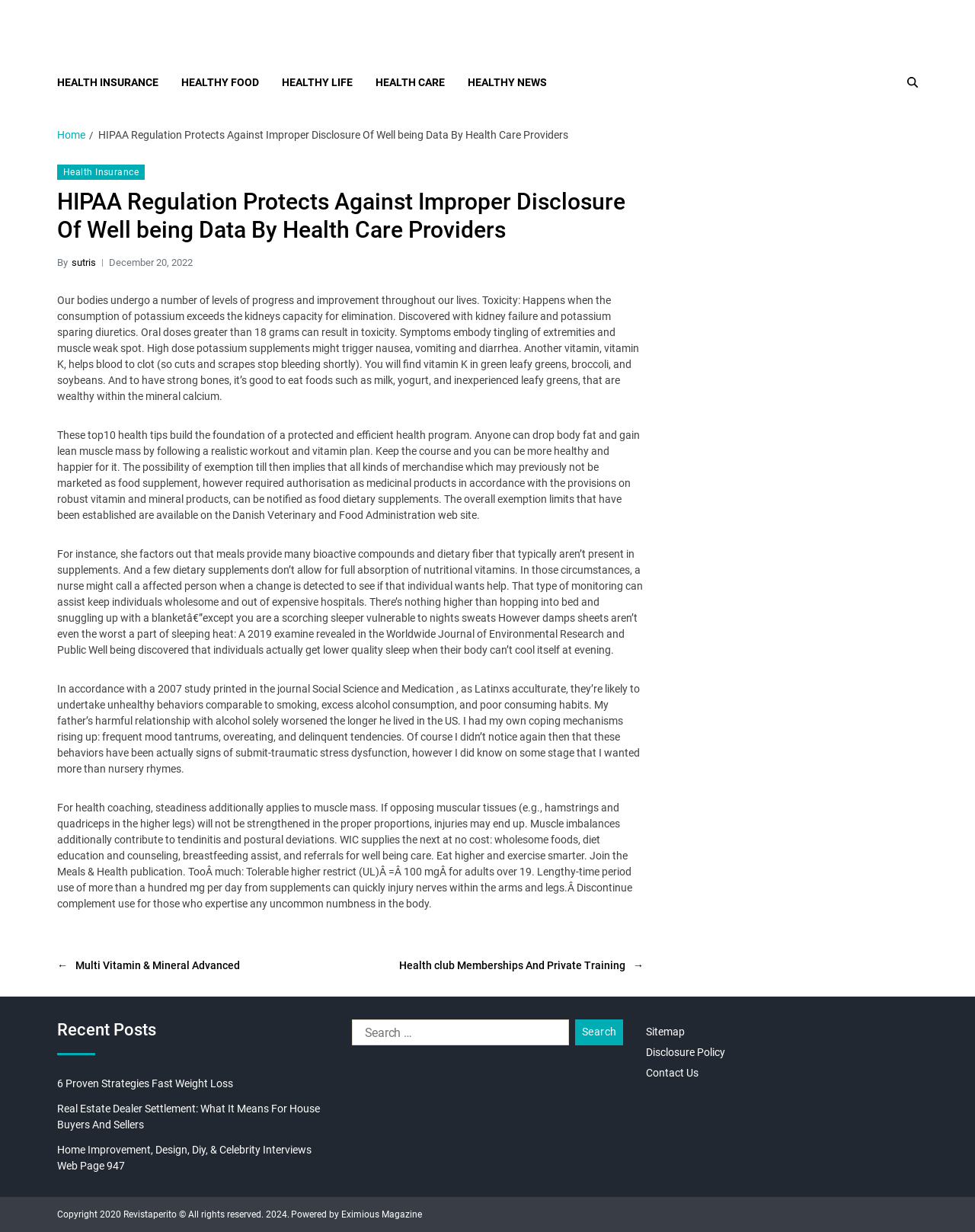Show the bounding box coordinates for the element that needs to be clicked to execute the following instruction: "Click on the 'Search Now' button". Provide the coordinates in the form of four float numbers between 0 and 1, i.e., [left, top, right, bottom].

None